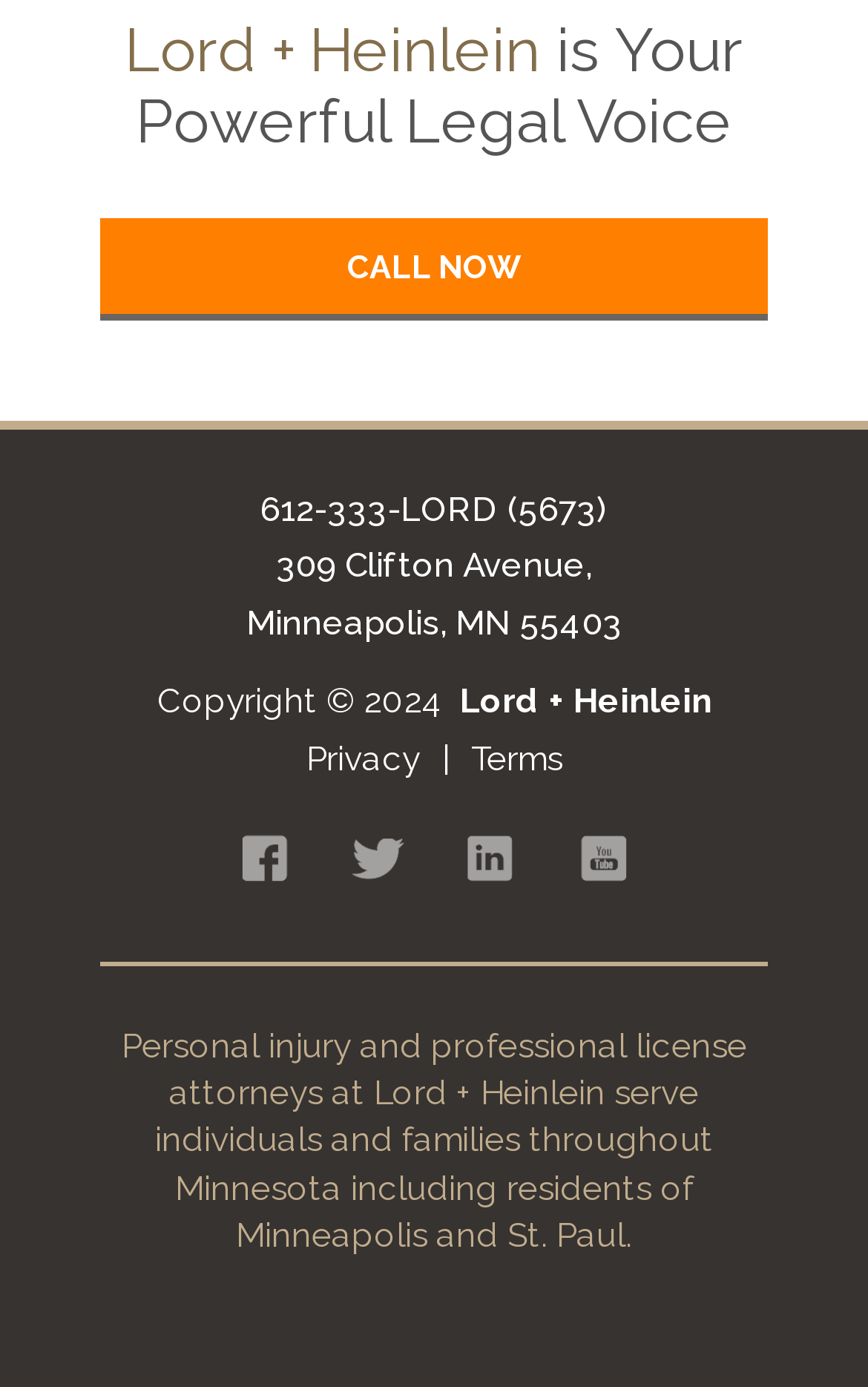Please give a one-word or short phrase response to the following question: 
What type of cases do the attorneys at Lord + Heinlein handle?

Personal injury and professional license